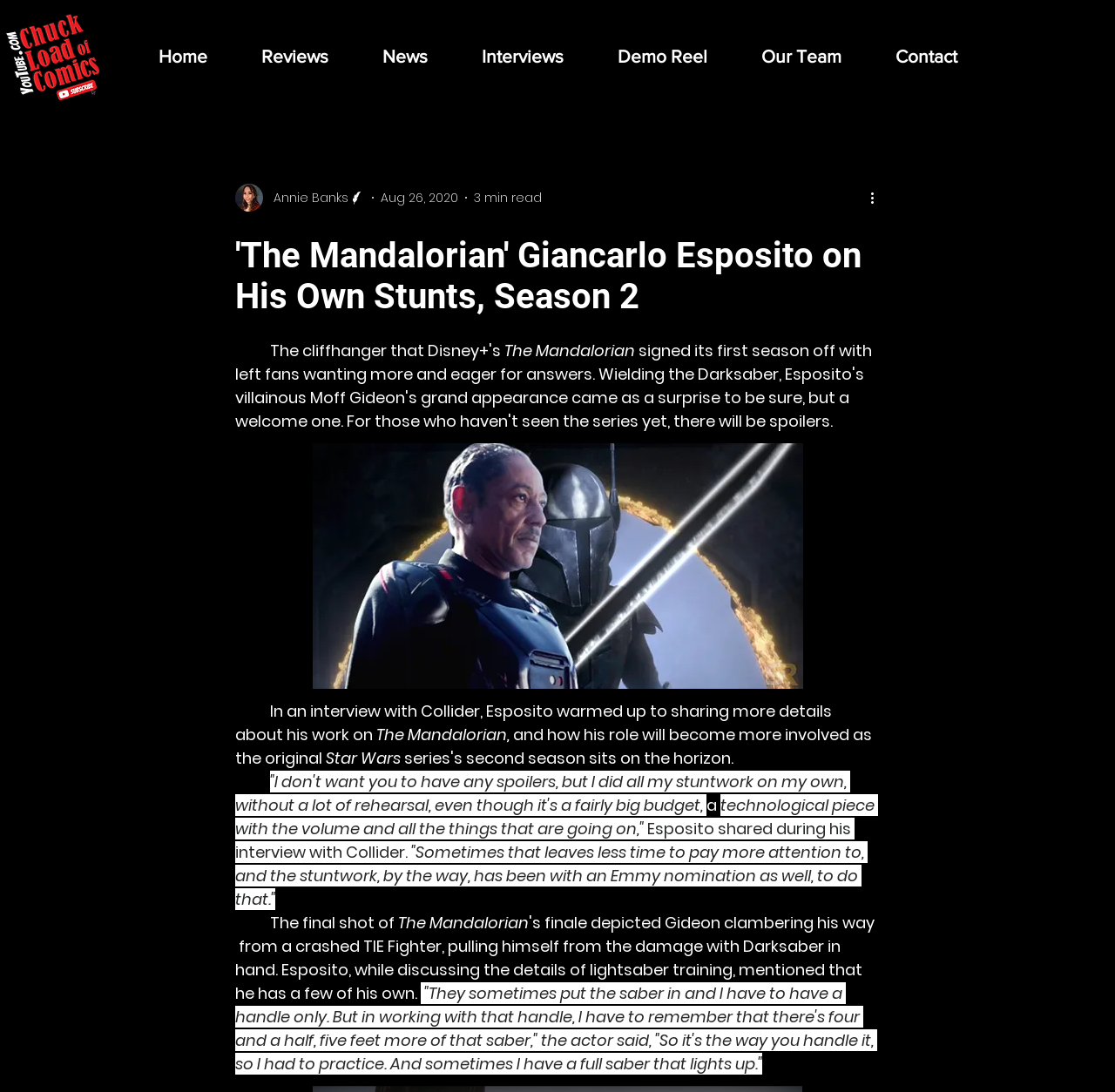What is the name of the award nomination mentioned in the article?
Please answer using one word or phrase, based on the screenshot.

Emmy